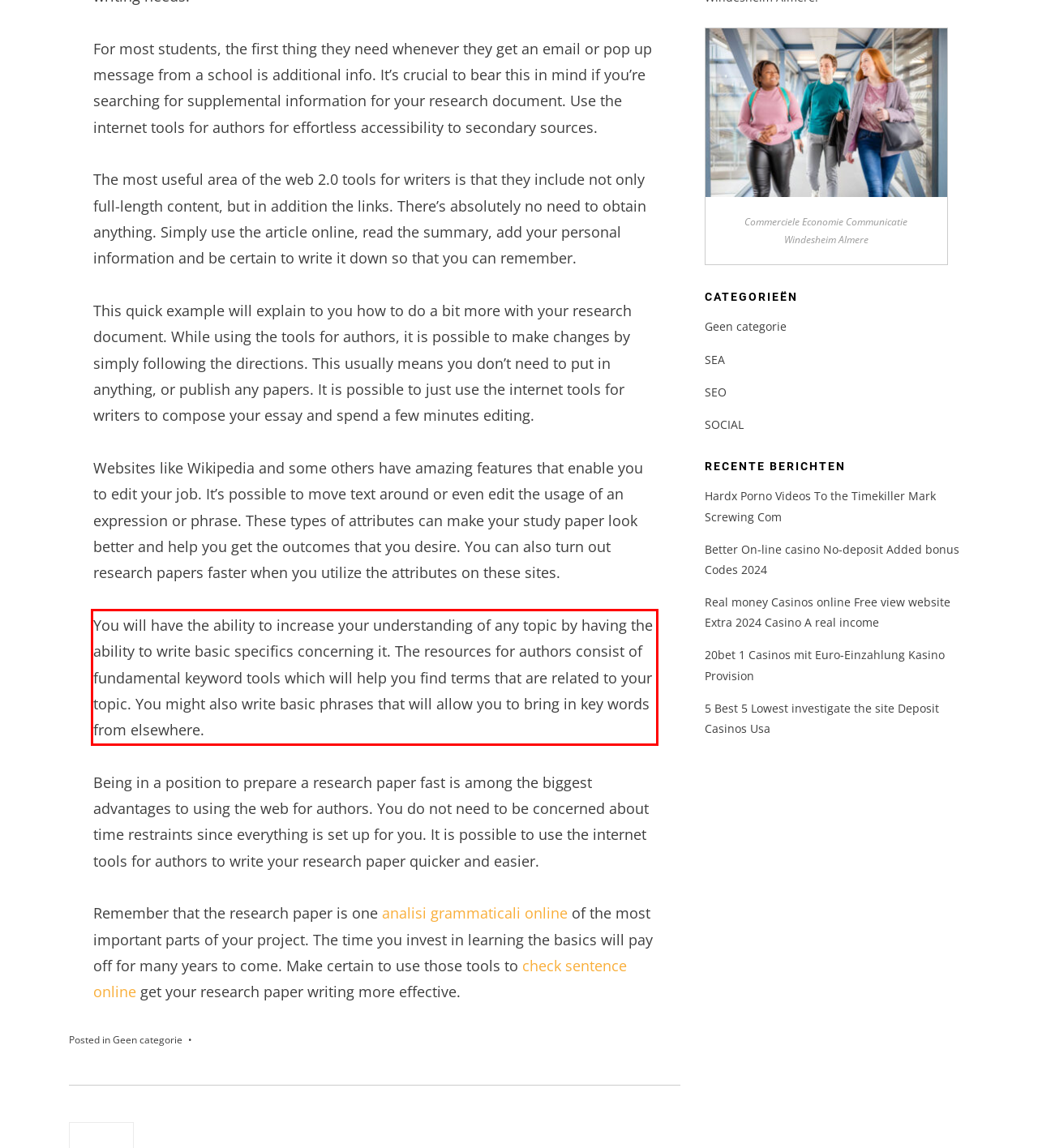Please analyze the provided webpage screenshot and perform OCR to extract the text content from the red rectangle bounding box.

You will have the ability to increase your understanding of any topic by having the ability to write basic specifics concerning it. The resources for authors consist of fundamental keyword tools which will help you find terms that are related to your topic. You might also write basic phrases that will allow you to bring in key words from elsewhere.